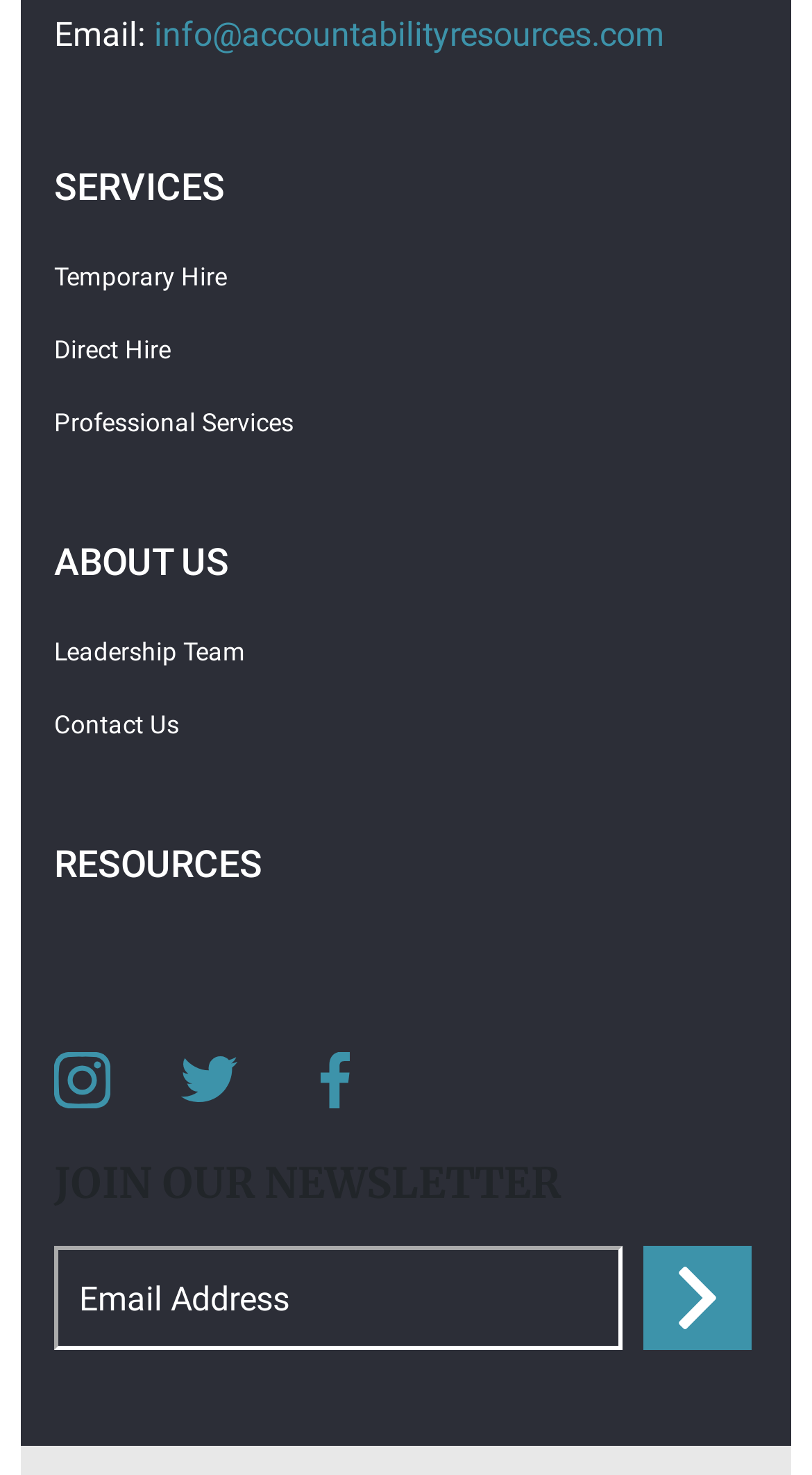How many social media links are there?
Look at the image and respond to the question as thoroughly as possible.

There are three social media links at the bottom of the webpage, which are Instagram, Twitter, and Facebook, each represented by an icon and a link.